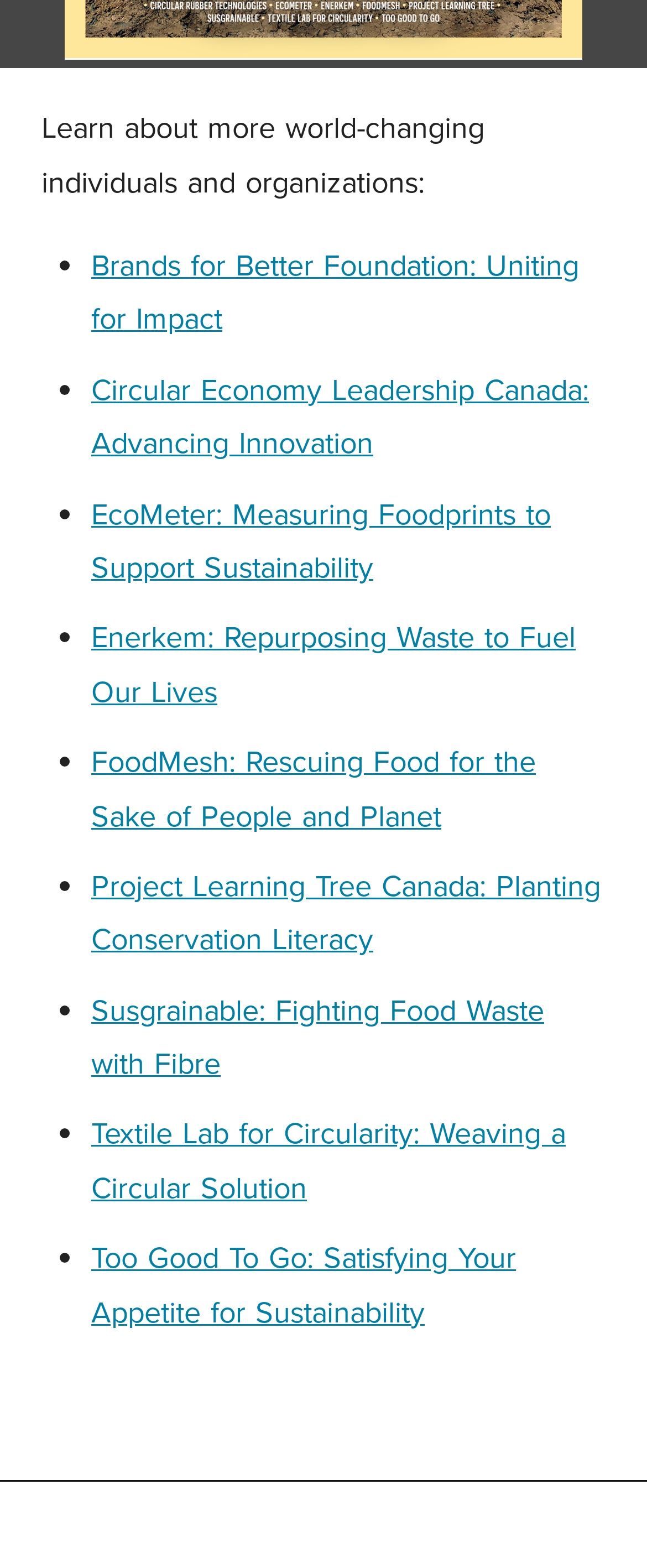Answer with a single word or phrase: 
What is the first organization mentioned?

Brands for Better Foundation